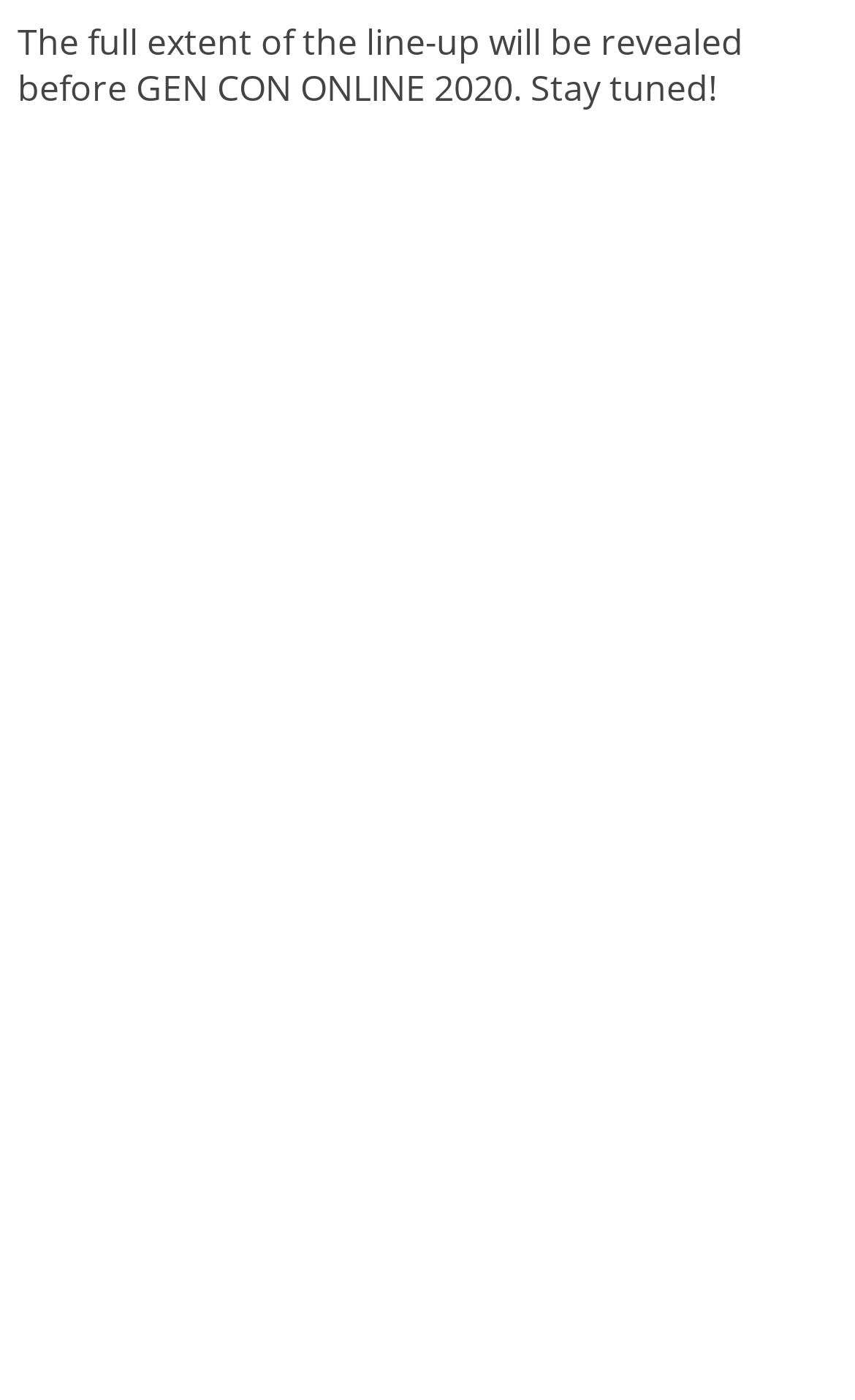Please determine the bounding box coordinates for the UI element described here. Use the format (top-left x, top-left y, bottom-right x, bottom-right y) with values bounded between 0 and 1: Service

[0.579, 0.483, 0.71, 0.52]